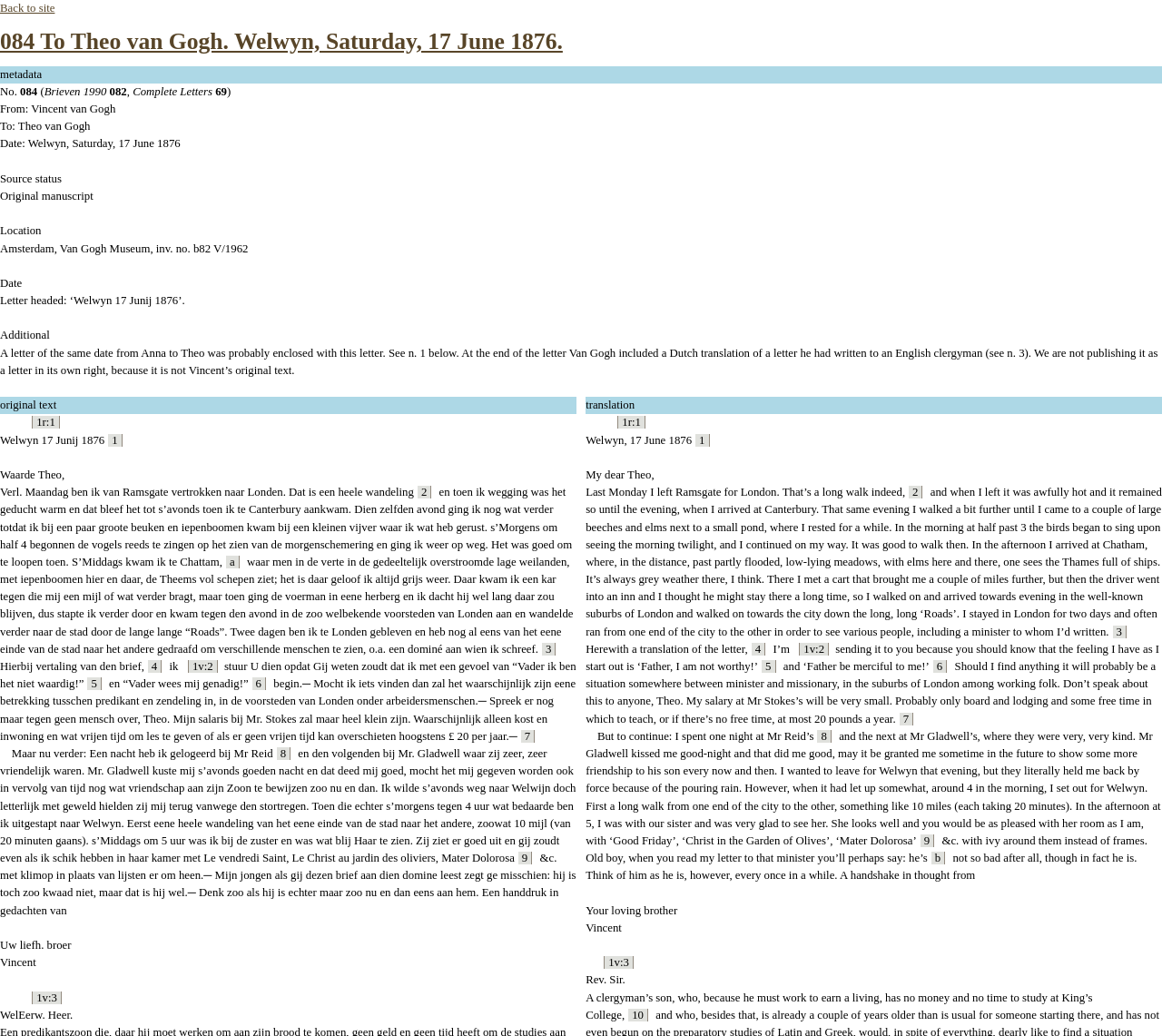What is the location of Mr. Gladwell?
Answer the question with a single word or phrase derived from the image.

London